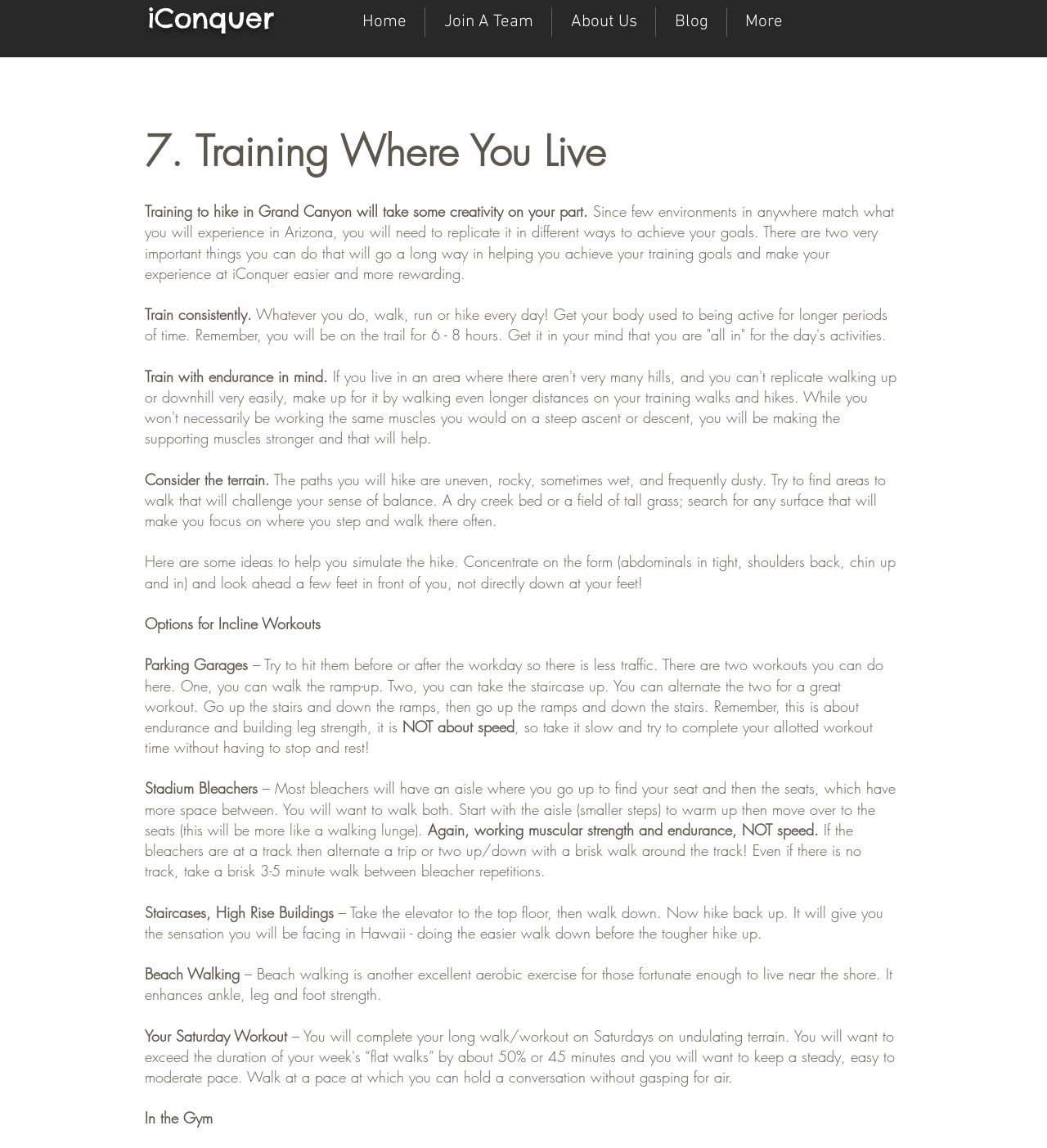What is the purpose of training consistently?
Please look at the screenshot and answer in one word or a short phrase.

To get body used to being active